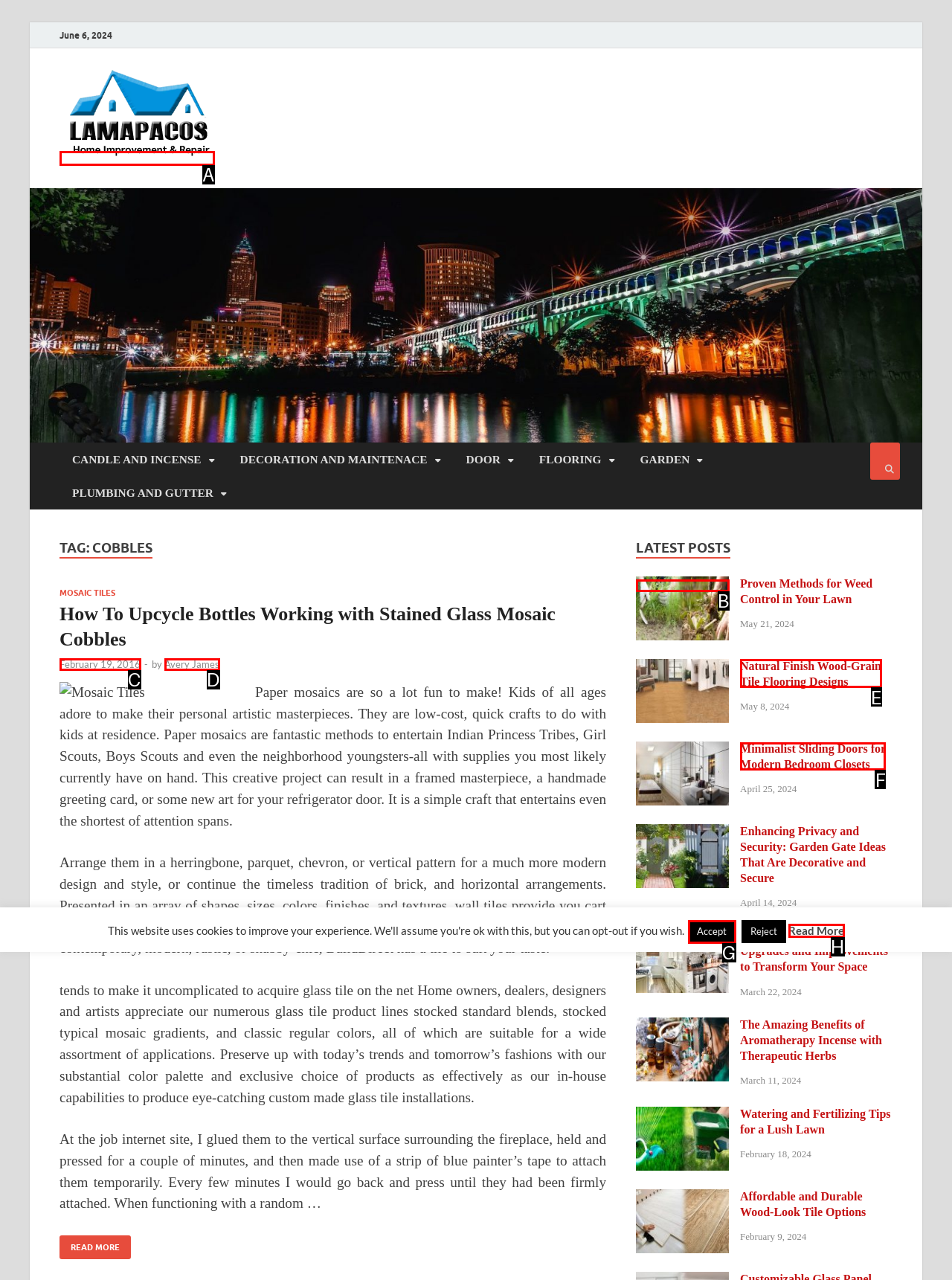Determine the right option to click to perform this task: view the article about proven methods for weed control in your lawn
Answer with the correct letter from the given choices directly.

B